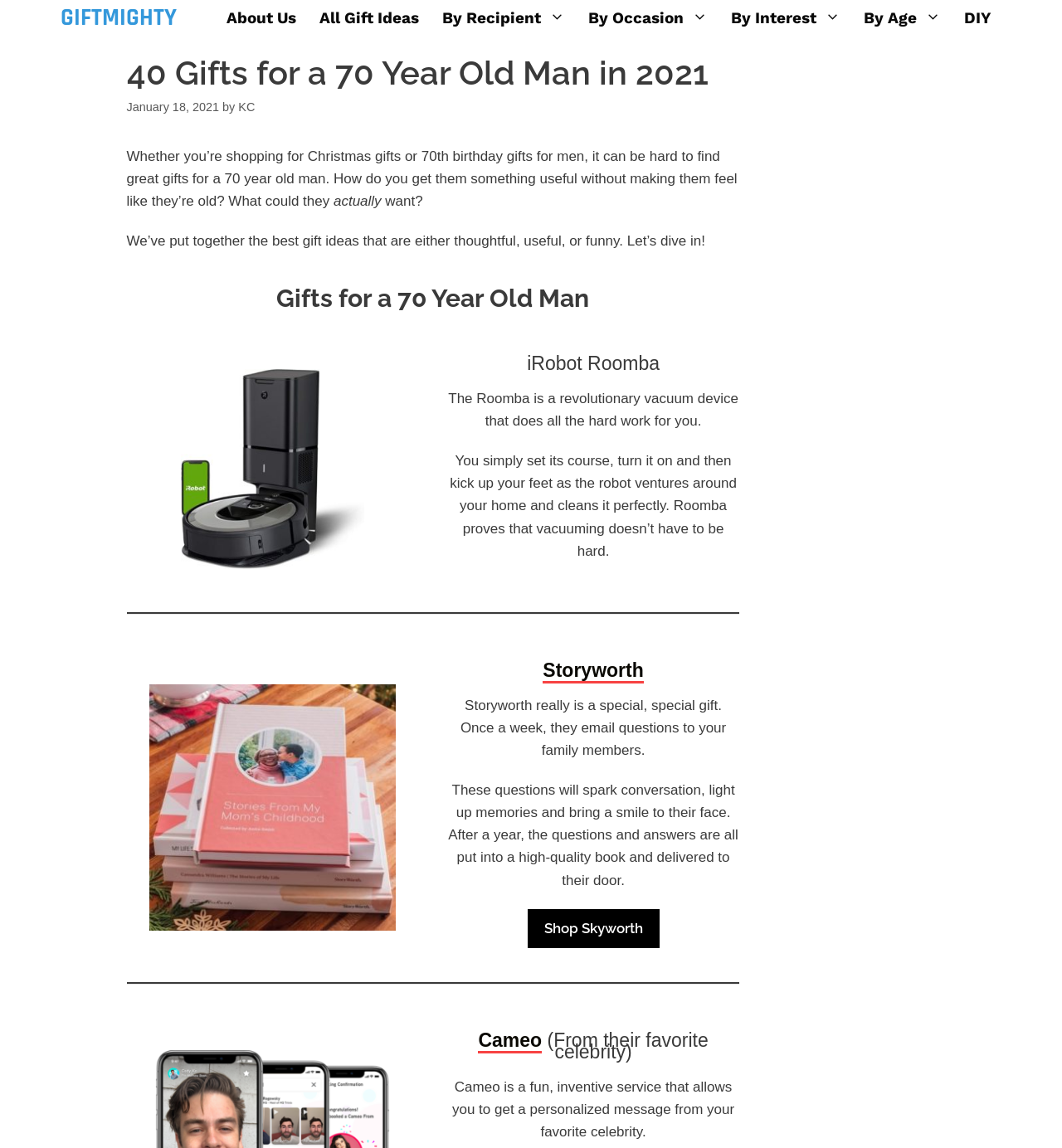Give the bounding box coordinates for the element described as: "All Gift Ideas".

[0.289, 0.0, 0.405, 0.032]